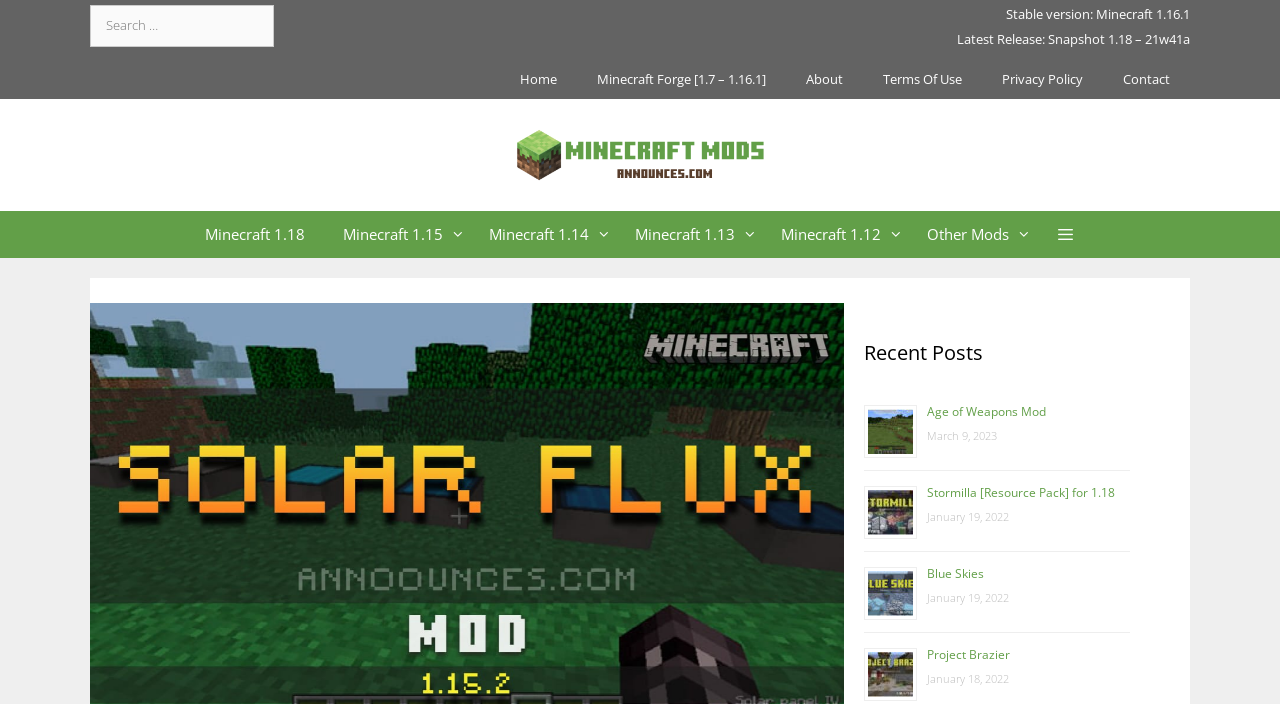Please identify the bounding box coordinates of the area that needs to be clicked to follow this instruction: "Explore Minecraft 1.18 mods".

[0.146, 0.3, 0.253, 0.367]